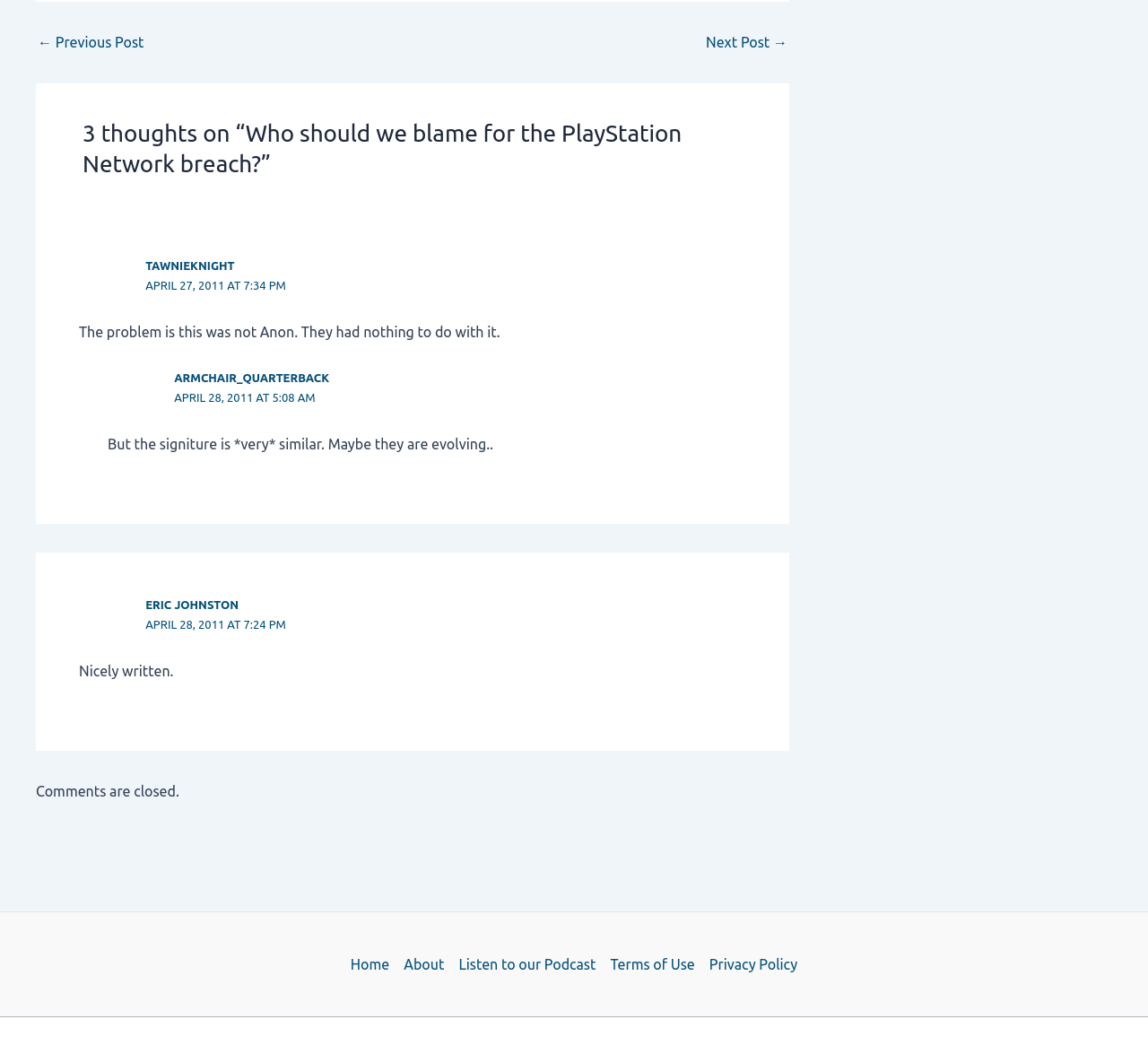Please identify the bounding box coordinates of the element I should click to complete this instruction: 'view APRIL 27, 2011 AT 7:34 PM post'. The coordinates should be given as four float numbers between 0 and 1, like this: [left, top, right, bottom].

[0.127, 0.265, 0.249, 0.277]